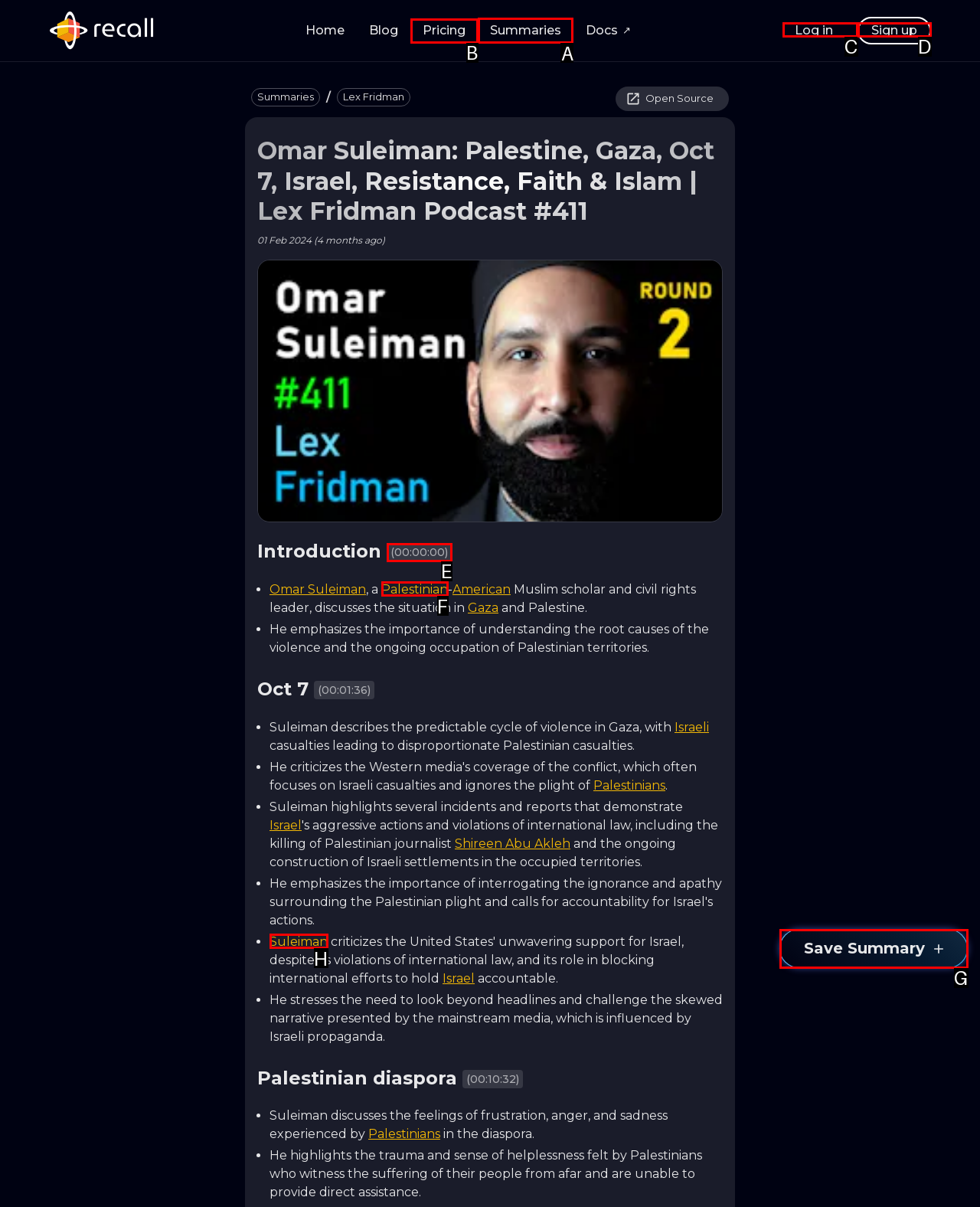Show which HTML element I need to click to perform this task: Read the article about teacher-student relationship Answer with the letter of the correct choice.

None